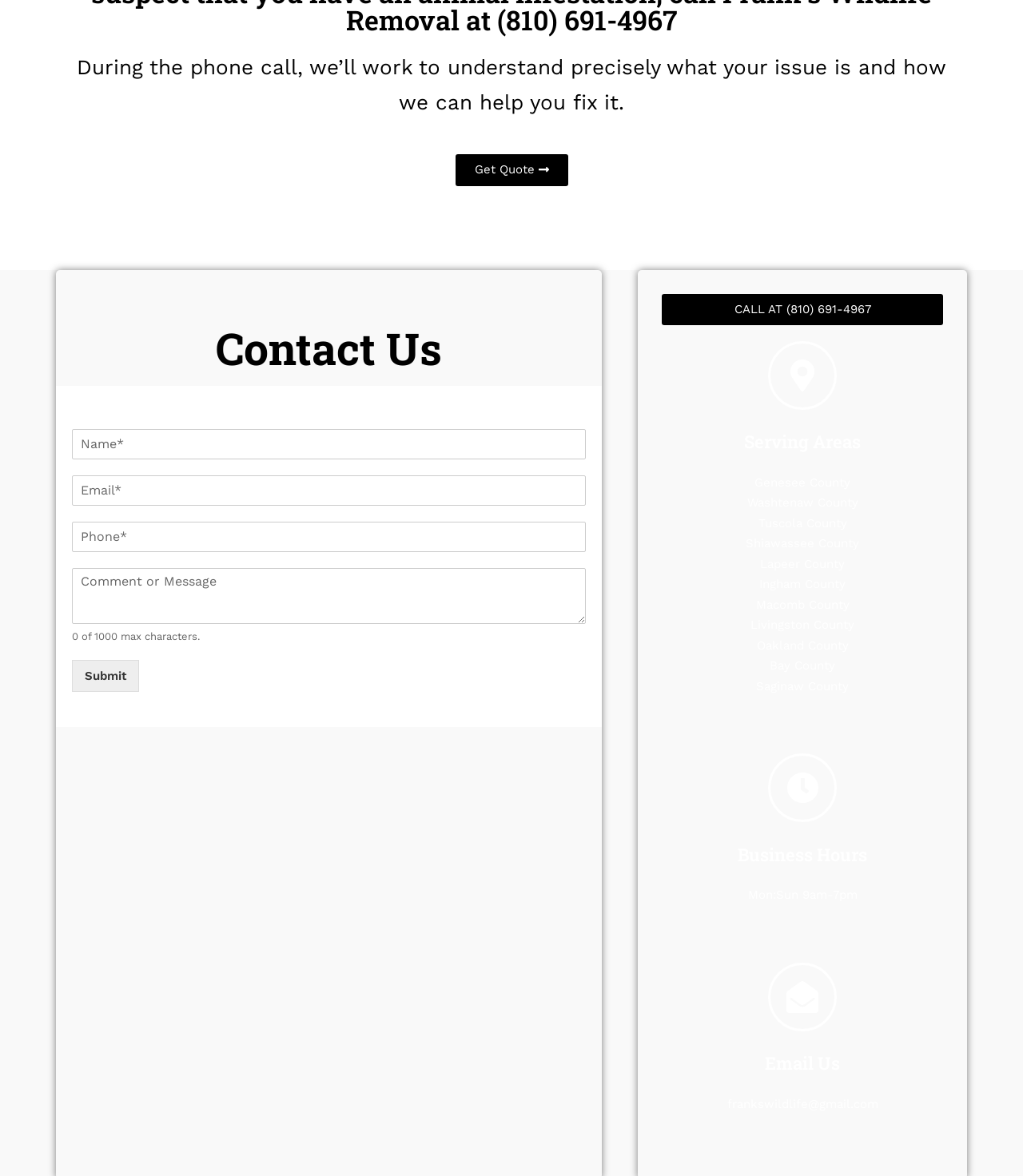From the screenshot, find the bounding box of the UI element matching this description: "CALL AT (810) 691-4967". Supply the bounding box coordinates in the form [left, top, right, bottom], each a float between 0 and 1.

[0.647, 0.25, 0.922, 0.276]